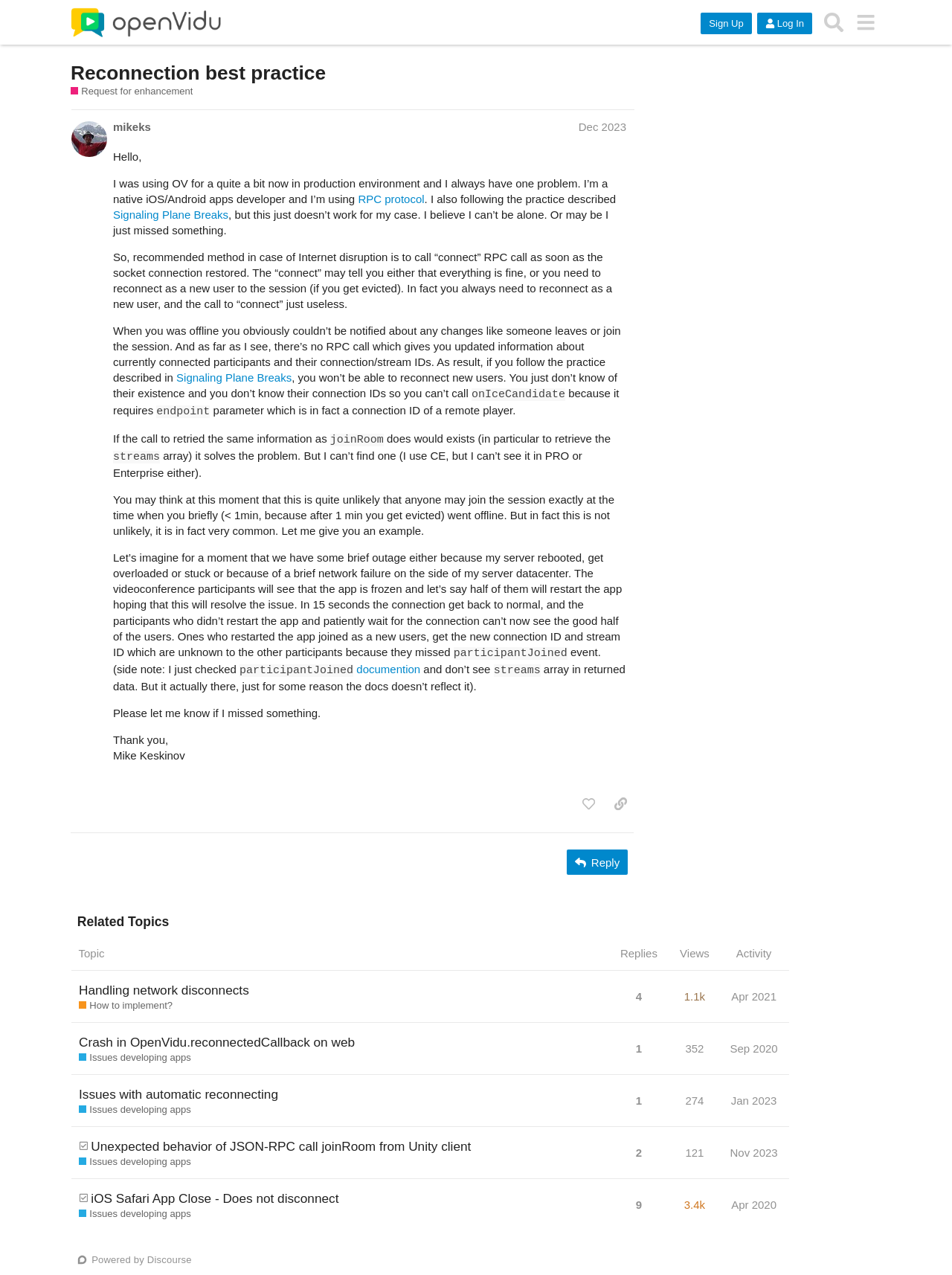Please identify the bounding box coordinates of the element's region that needs to be clicked to fulfill the following instruction: "Search". The bounding box coordinates should consist of four float numbers between 0 and 1, i.e., [left, top, right, bottom].

[0.859, 0.005, 0.892, 0.03]